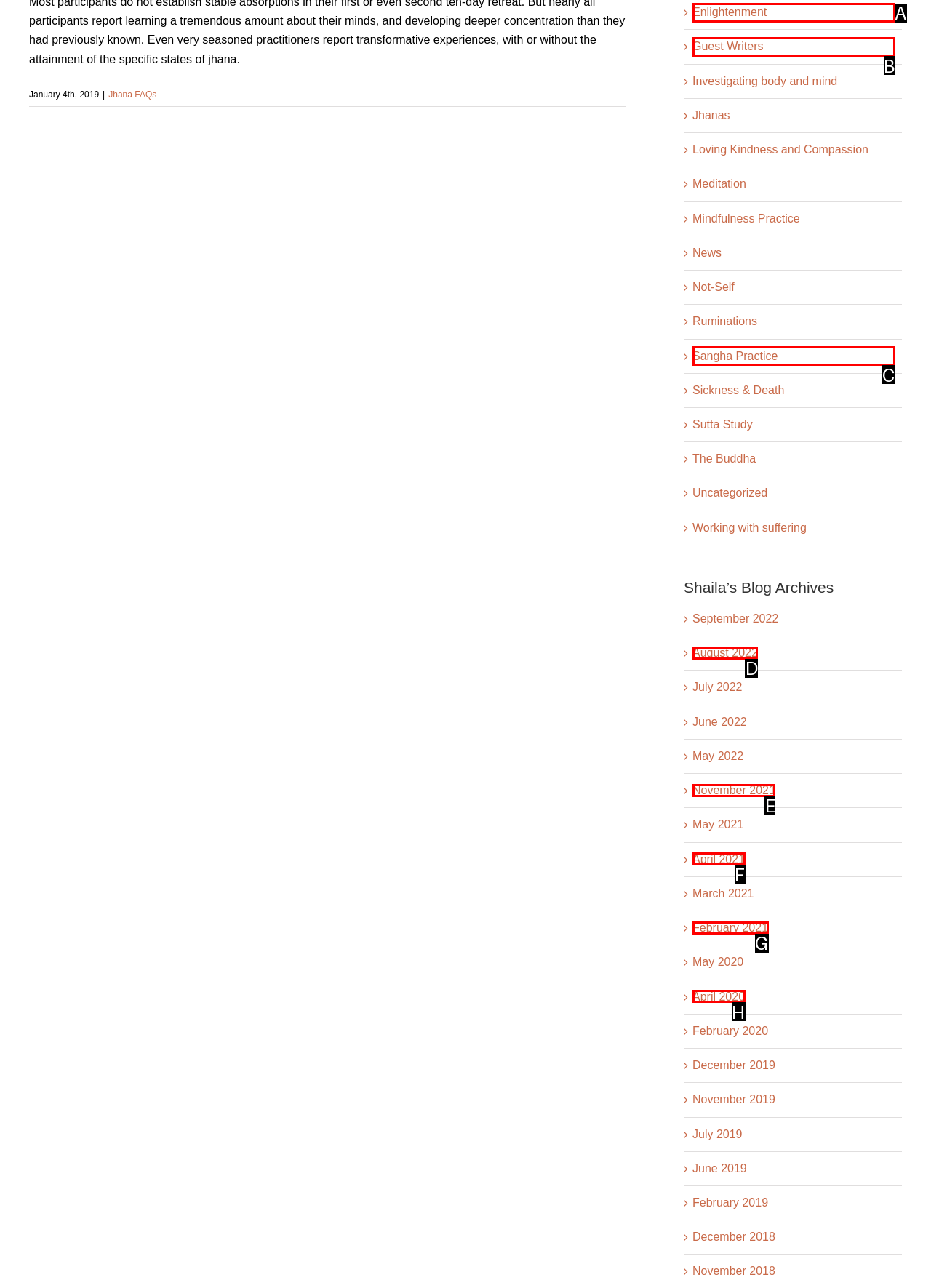Determine which UI element matches this description: February 2021
Reply with the appropriate option's letter.

G